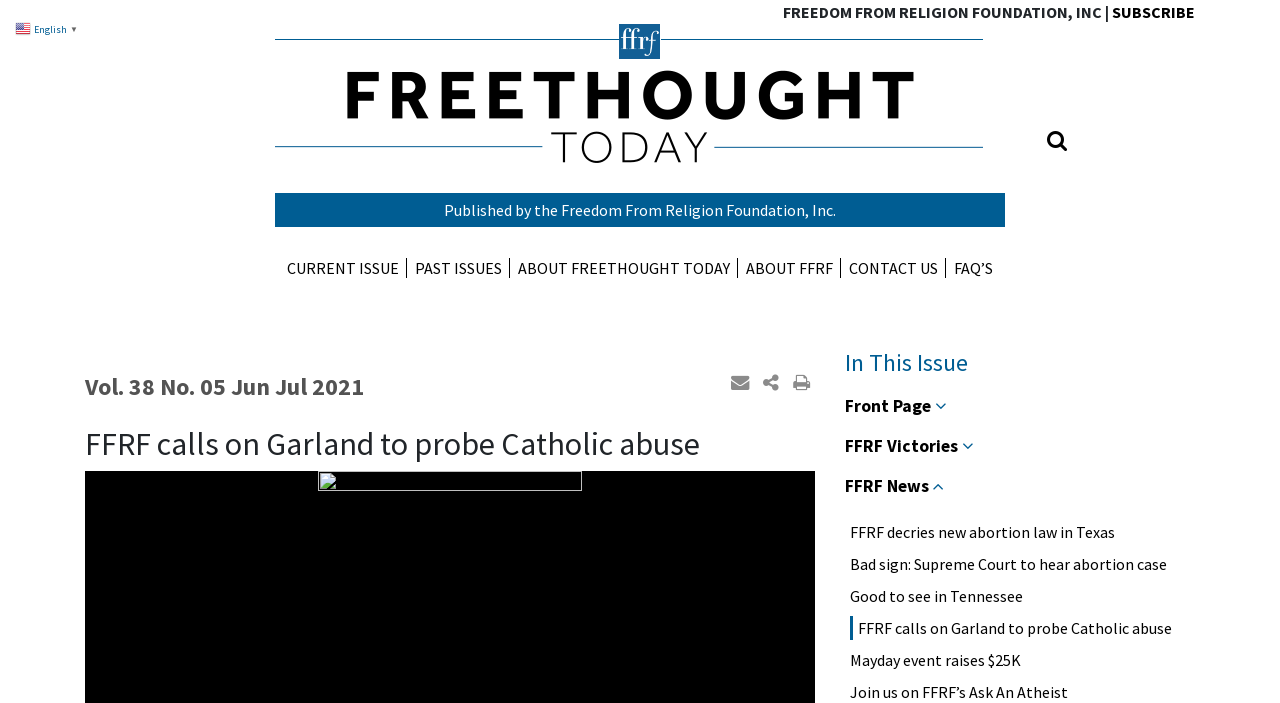Produce an extensive caption that describes everything on the webpage.

The webpage appears to be the online publication "Freethought Today" from the Freedom From Religion Foundation. At the top, there is a header section with the organization's name and a "SUBSCRIBE" link. Below this, there is a prominent image with the publication's title, "Freethought Today". 

To the right of the image, there is a search bar with a magnifying glass icon. Below the search bar, there are several links to different sections of the publication, including "CURRENT ISSUE", "PAST ISSUES", "ABOUT FREETHOUGHT TODAY", "ABOUT FFRF", "CONTACT US", and "FAQ’S".

The main content of the page is divided into several sections. The first section has a heading "FFRF calls on Garland to probe Catholic abuse" and appears to be the main article of the page. Below this, there are several other sections, including "In This Issue", "Front Page", "FFRF Victories", and "FFRF News", each with its own set of links to articles or news stories. Some of the article titles include "FFRF decries new abortion law in Texas", "Bad sign: Supreme Court to hear abortion case", and "Mayday event raises $25K".

At the very top right corner of the page, there is a language selection link with the text "en English▼" and a small flag icon.